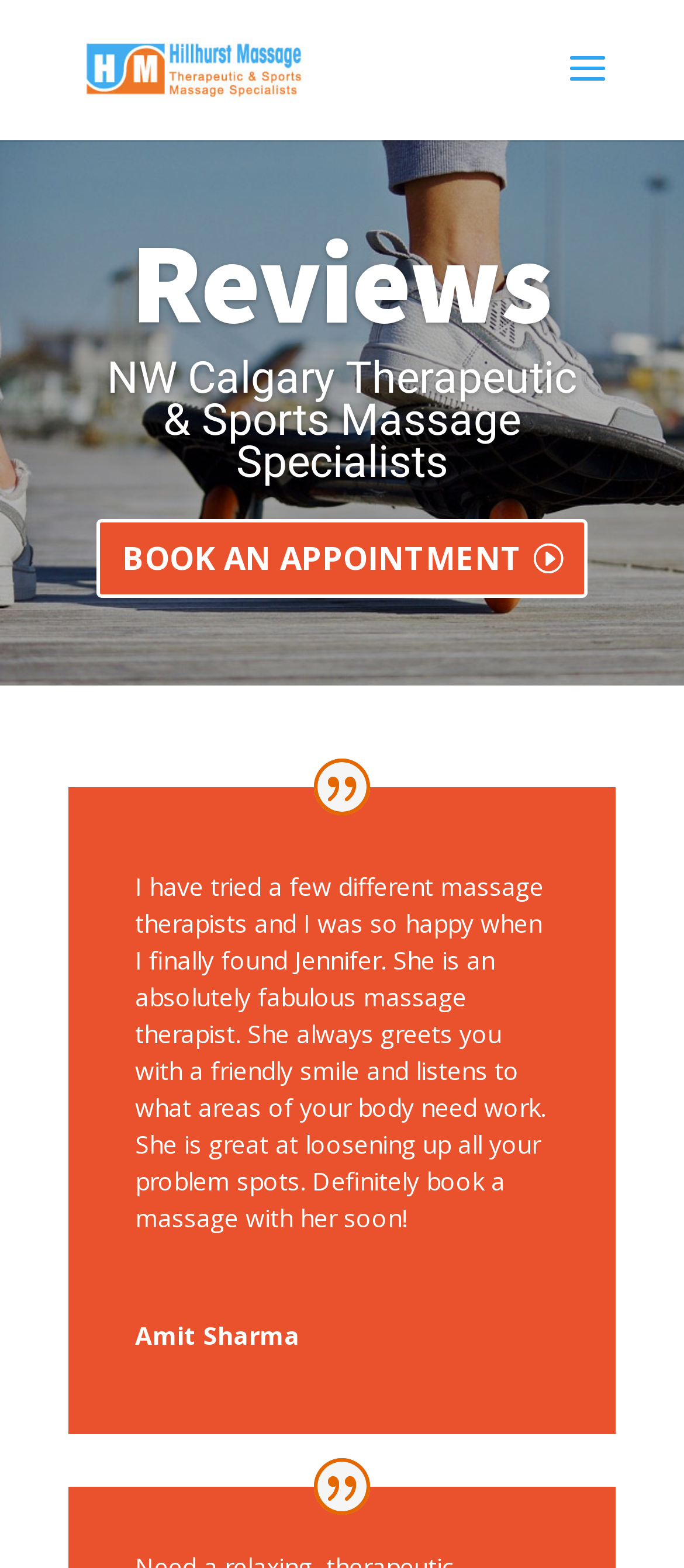What is the name of the massage therapist mentioned?
Answer the question with as much detail as possible.

The answer can be found in the StaticText element with the text 'I have tried a few different massage therapists and I was so happy when I finally found Jennifer. She is an absolutely fabulous massage therapist.'